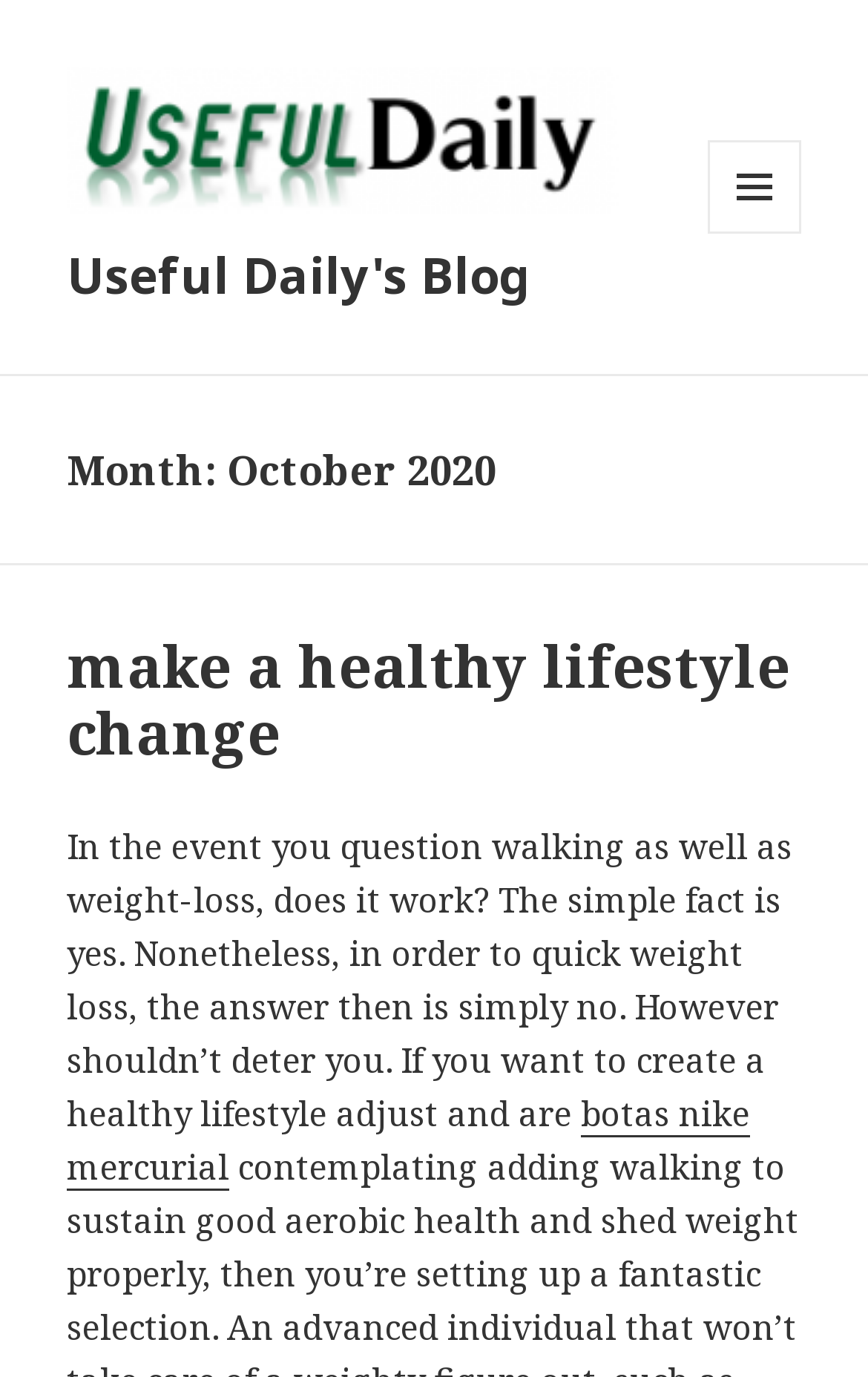Please determine the primary heading and provide its text.

Month: October 2020